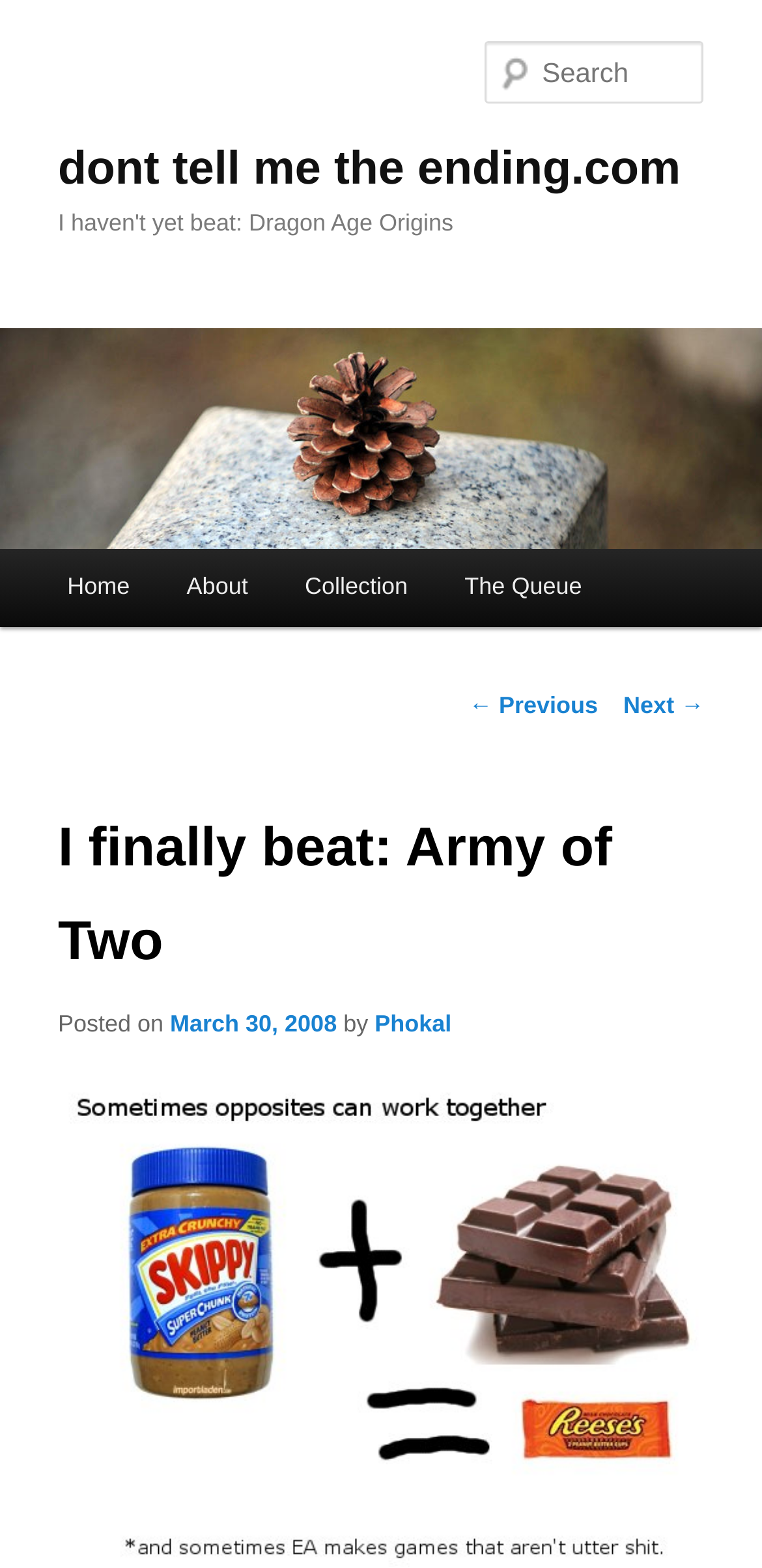Create an in-depth description of the webpage, covering main sections.

This webpage is a blog post titled "I finally beat: Army of Two" on the website "dont tell me the ending.com". At the top, there is a link to skip to the primary content. Below that, there is a heading with the website's name, which is also a link. 

To the right of the website's name, there is another heading that says "I haven't yet beat: Dragon Age Origins". Below these headings, there is a large banner that spans the entire width of the page, containing an image and a link to the website's homepage.

On the top right, there is a search box with a label "Search". Below the banner, there is a main menu with links to "Home", "About", "Collection", and "The Queue". 

The main content of the blog post starts below the main menu. It has a heading with the same title as the webpage, "I finally beat: Army of Two". Below the heading, there is a line of text that says "Posted on" followed by a link to the date "March 30, 2008". The author's name, "Phokal", is also mentioned on the same line.

At the bottom of the page, there are links to navigate to the previous and next posts, labeled "← Previous" and "Next →" respectively.